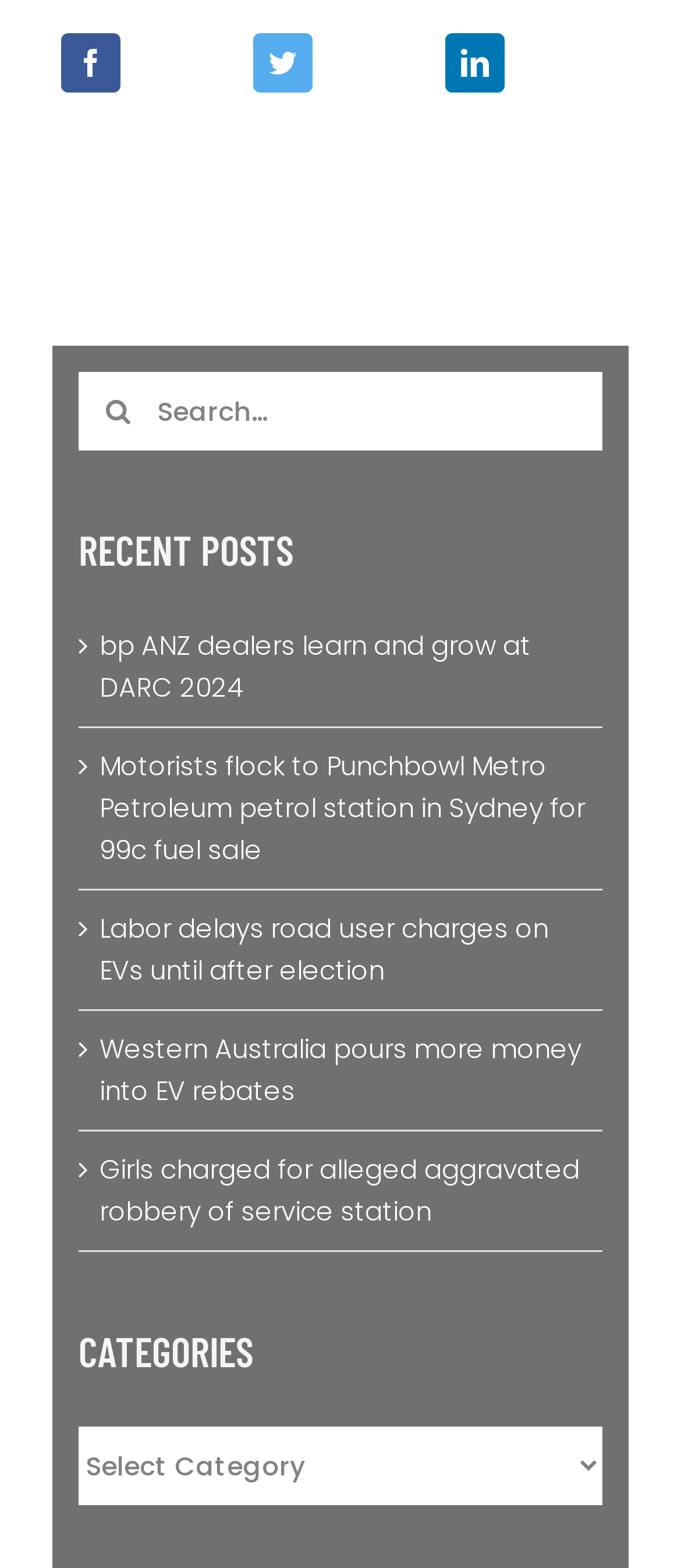Please identify the bounding box coordinates of the area I need to click to accomplish the following instruction: "Search for something".

[0.115, 0.237, 0.885, 0.287]